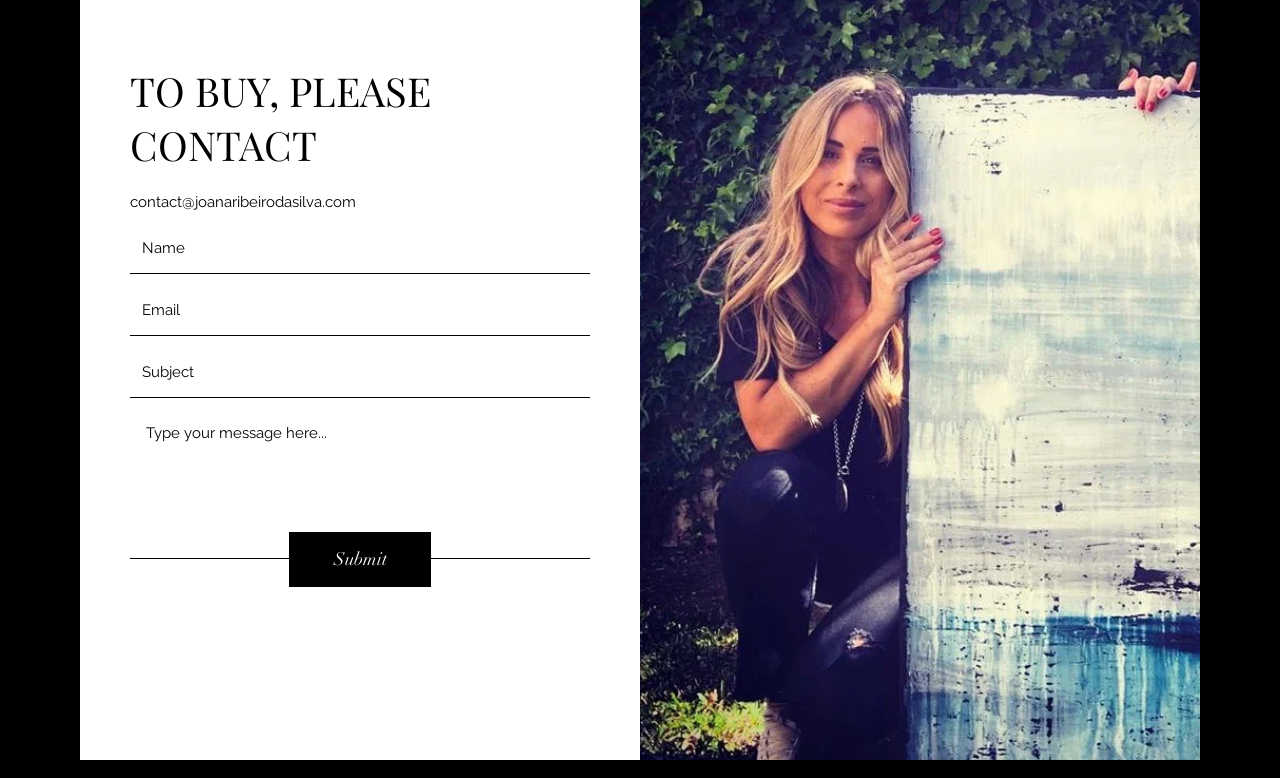What is the label of the first text field?
Please use the image to provide a one-word or short phrase answer.

Name